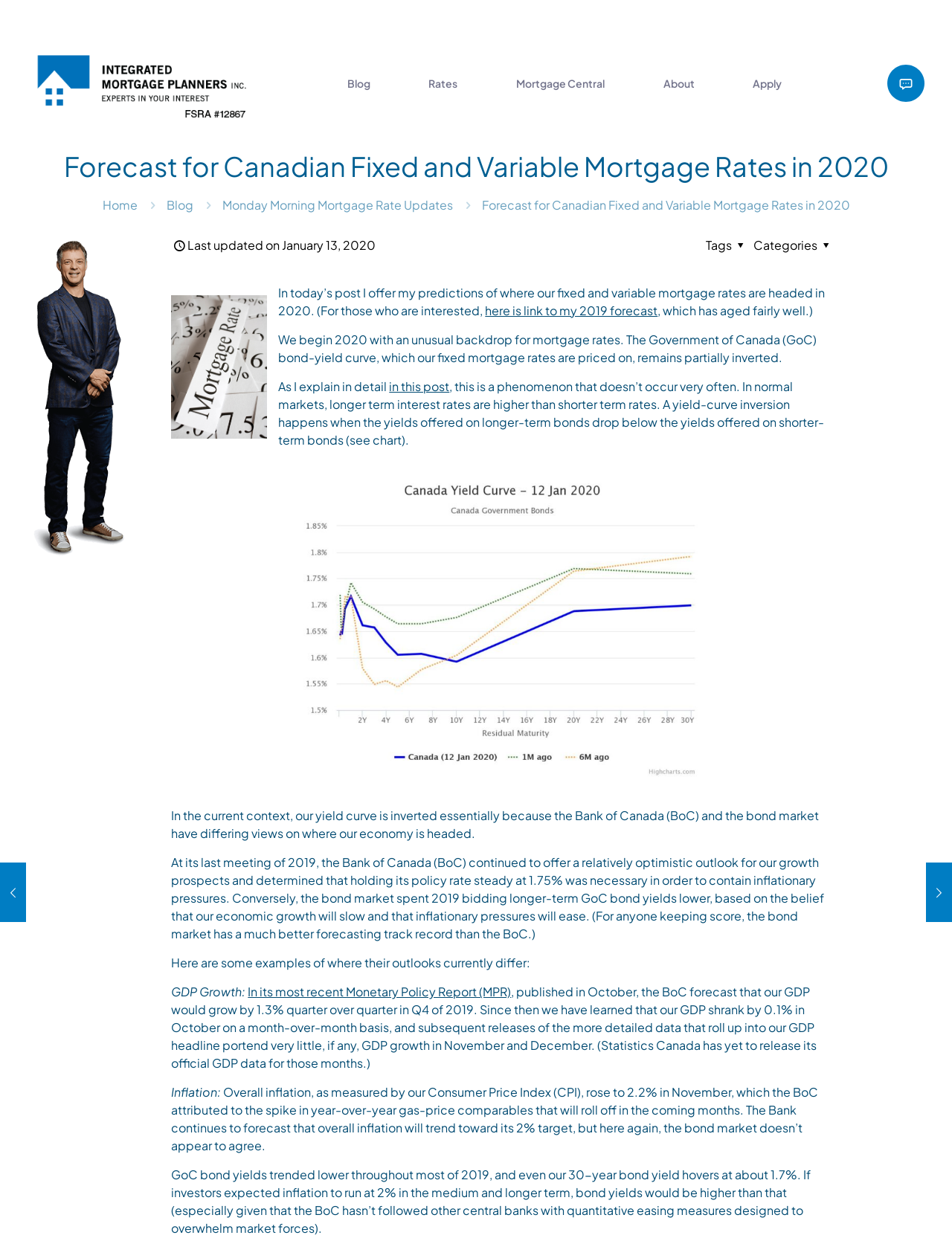Find the bounding box coordinates of the clickable area required to complete the following action: "Click the 'Blog' link".

[0.336, 0.054, 0.418, 0.081]